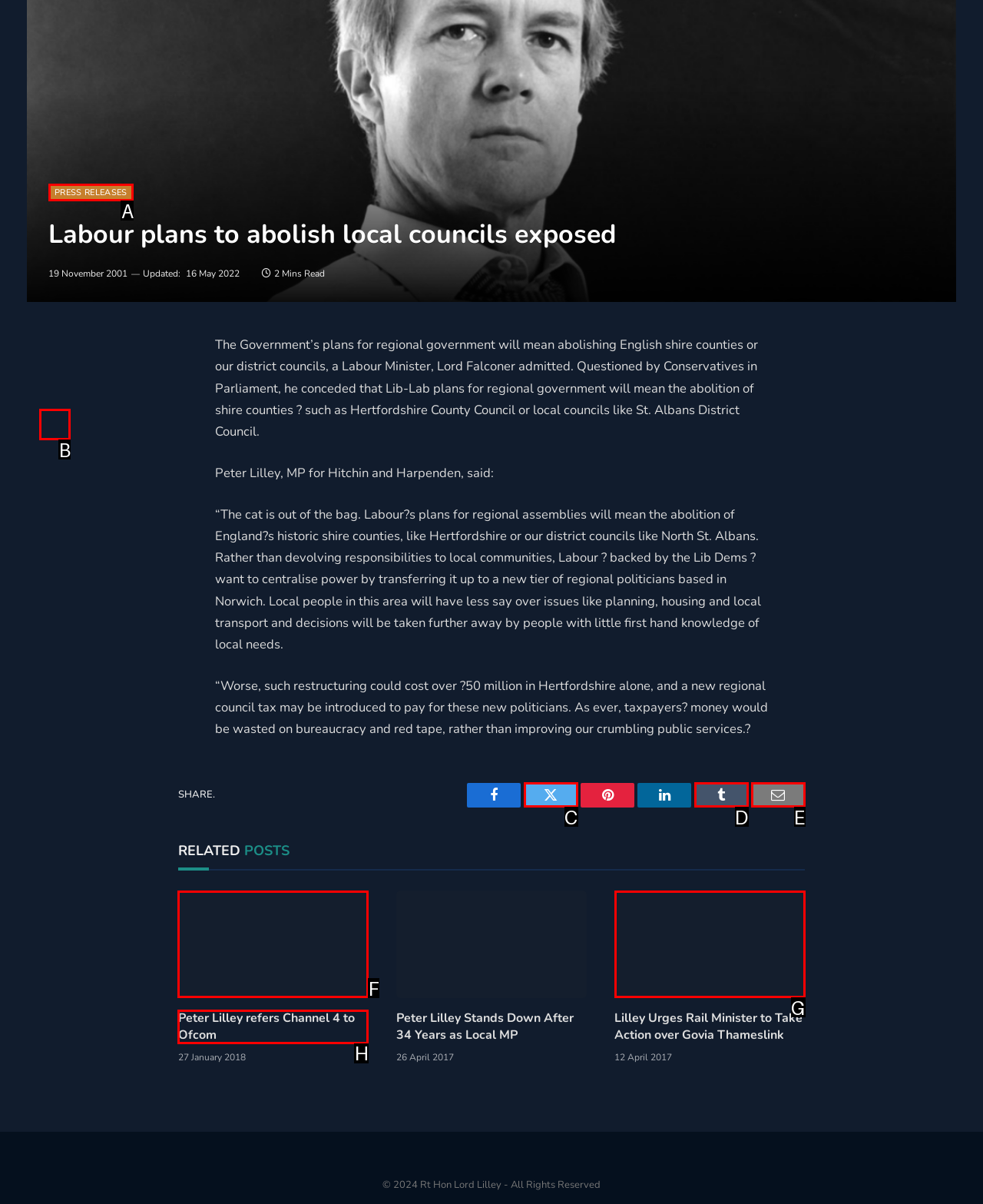Using the element description: Press Releases, select the HTML element that matches best. Answer with the letter of your choice.

A